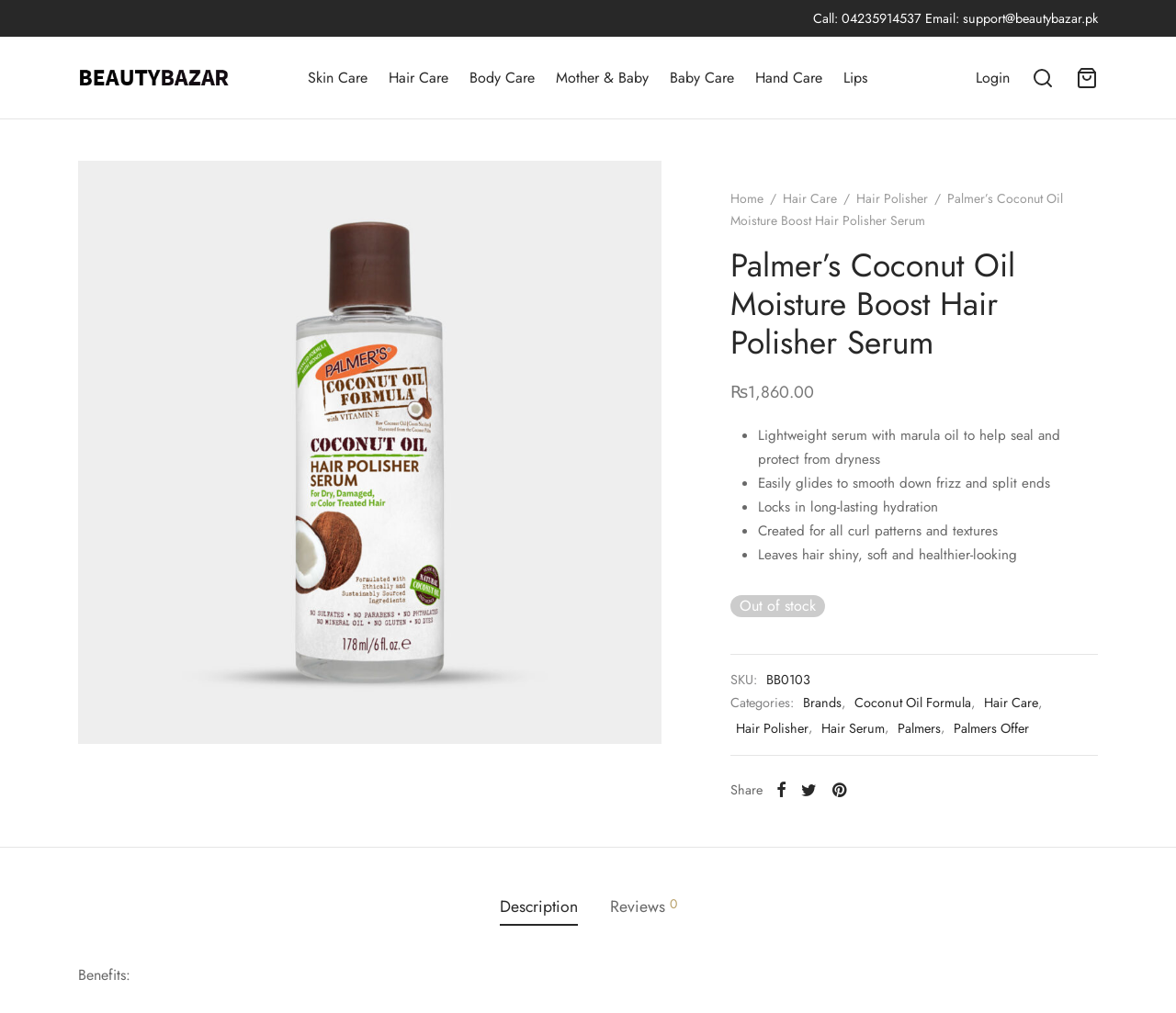Determine the bounding box coordinates for the area you should click to complete the following instruction: "Click on the 'Share' button".

[0.621, 0.77, 0.648, 0.788]